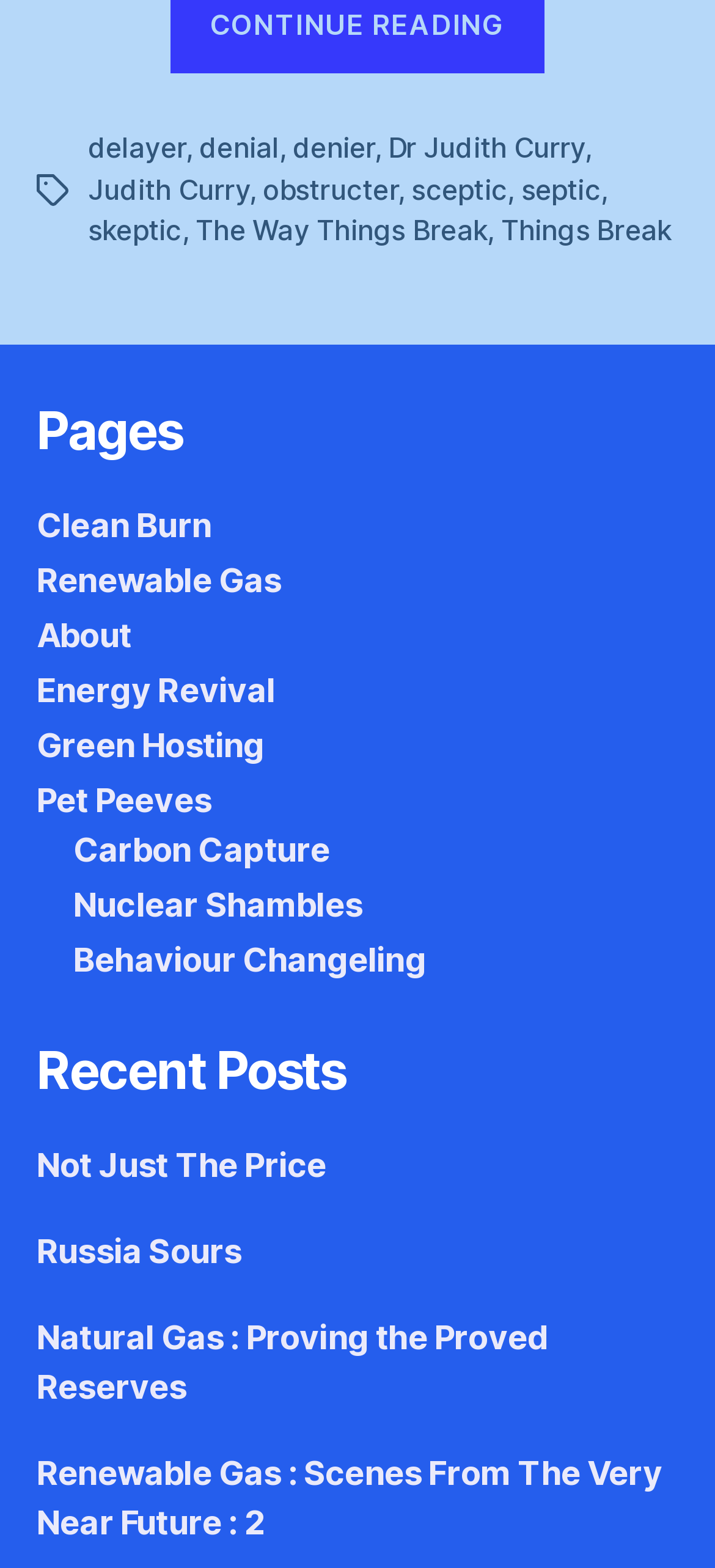What is the title of the second recent post?
Refer to the image and provide a concise answer in one word or phrase.

Russia Sours